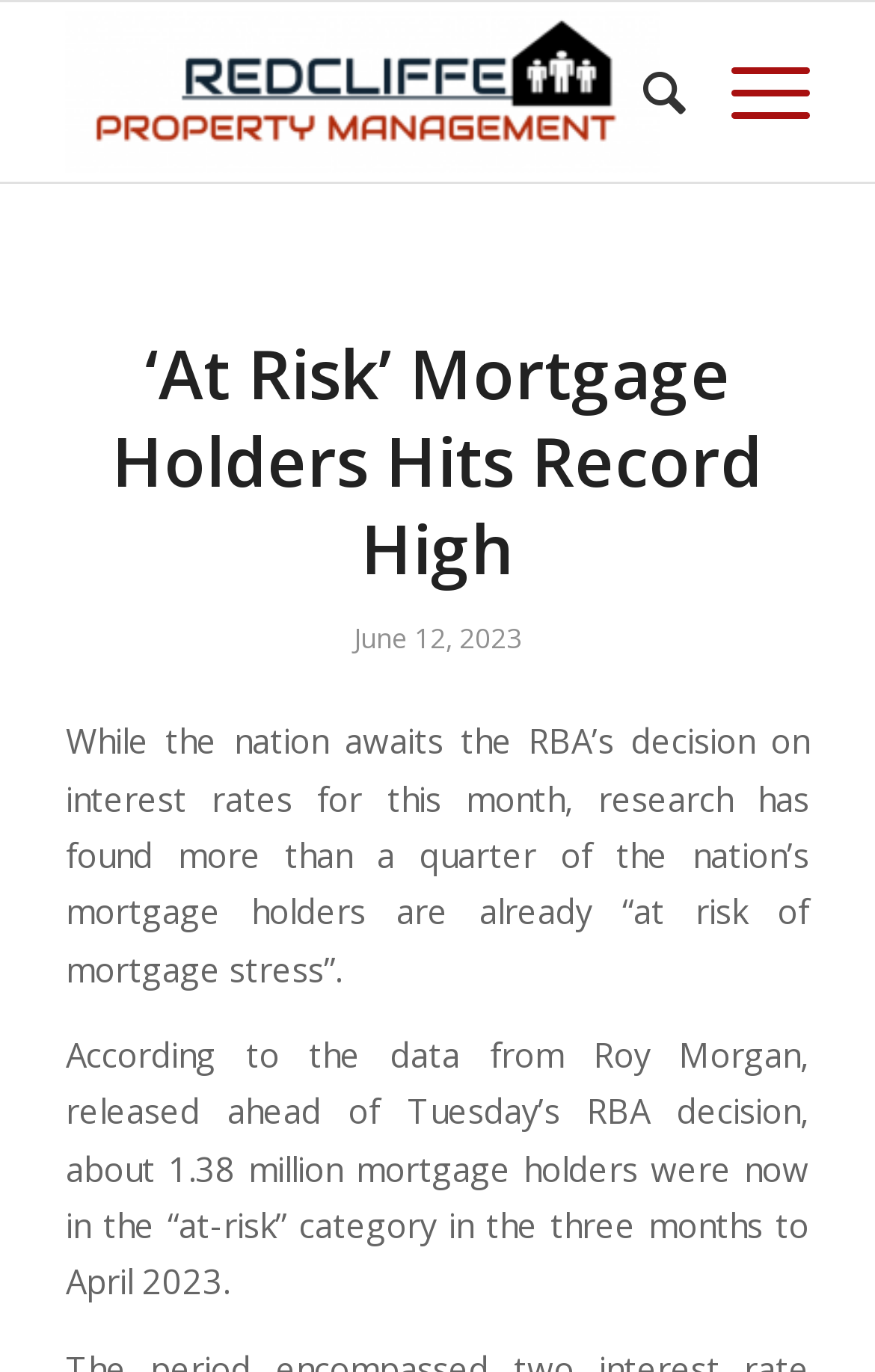Please find the bounding box coordinates in the format (top-left x, top-left y, bottom-right x, bottom-right y) for the given element description. Ensure the coordinates are floating point numbers between 0 and 1. Description: Menu Menu

[0.784, 0.002, 0.925, 0.132]